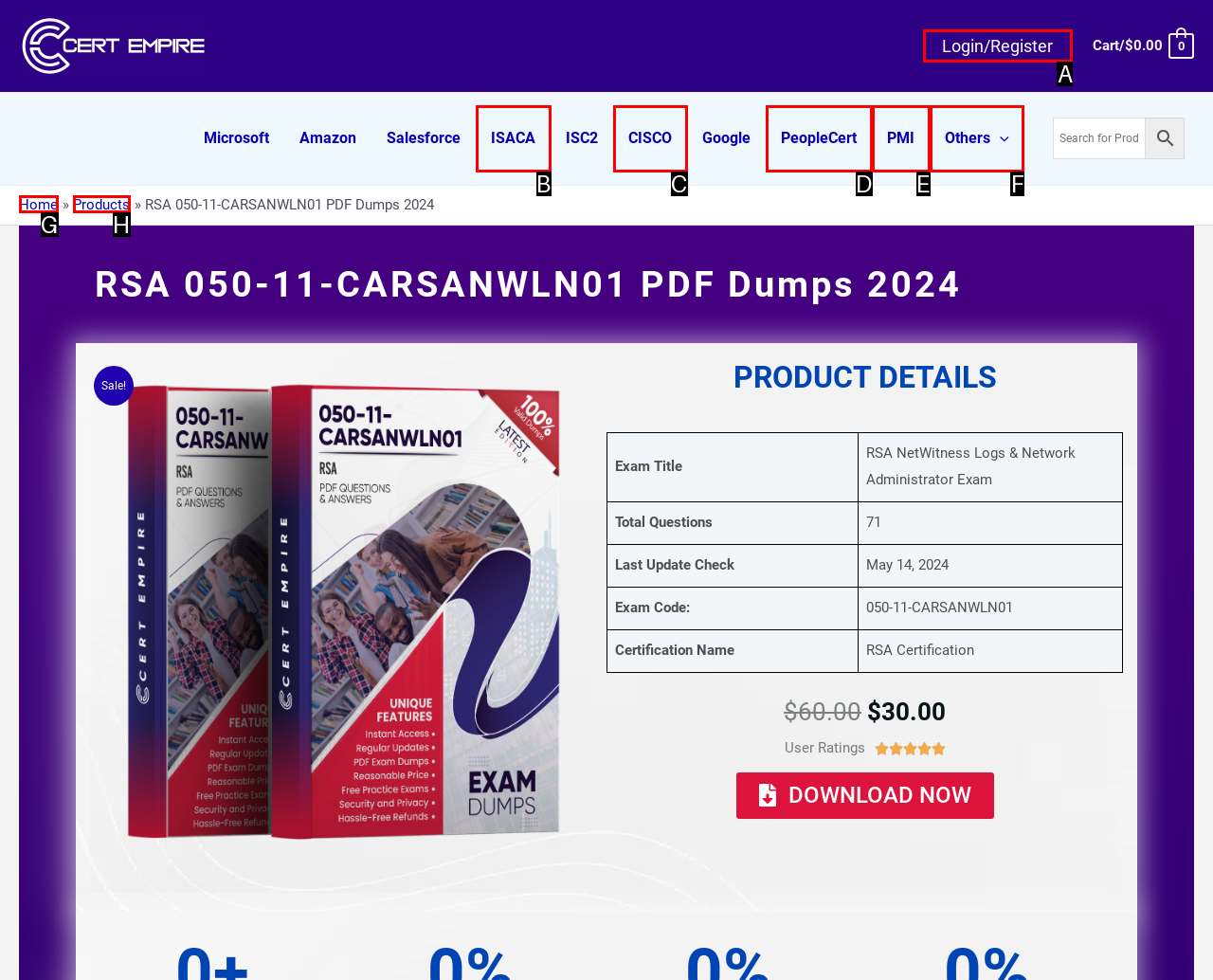Based on the choices marked in the screenshot, which letter represents the correct UI element to perform the task: Login or Register?

A